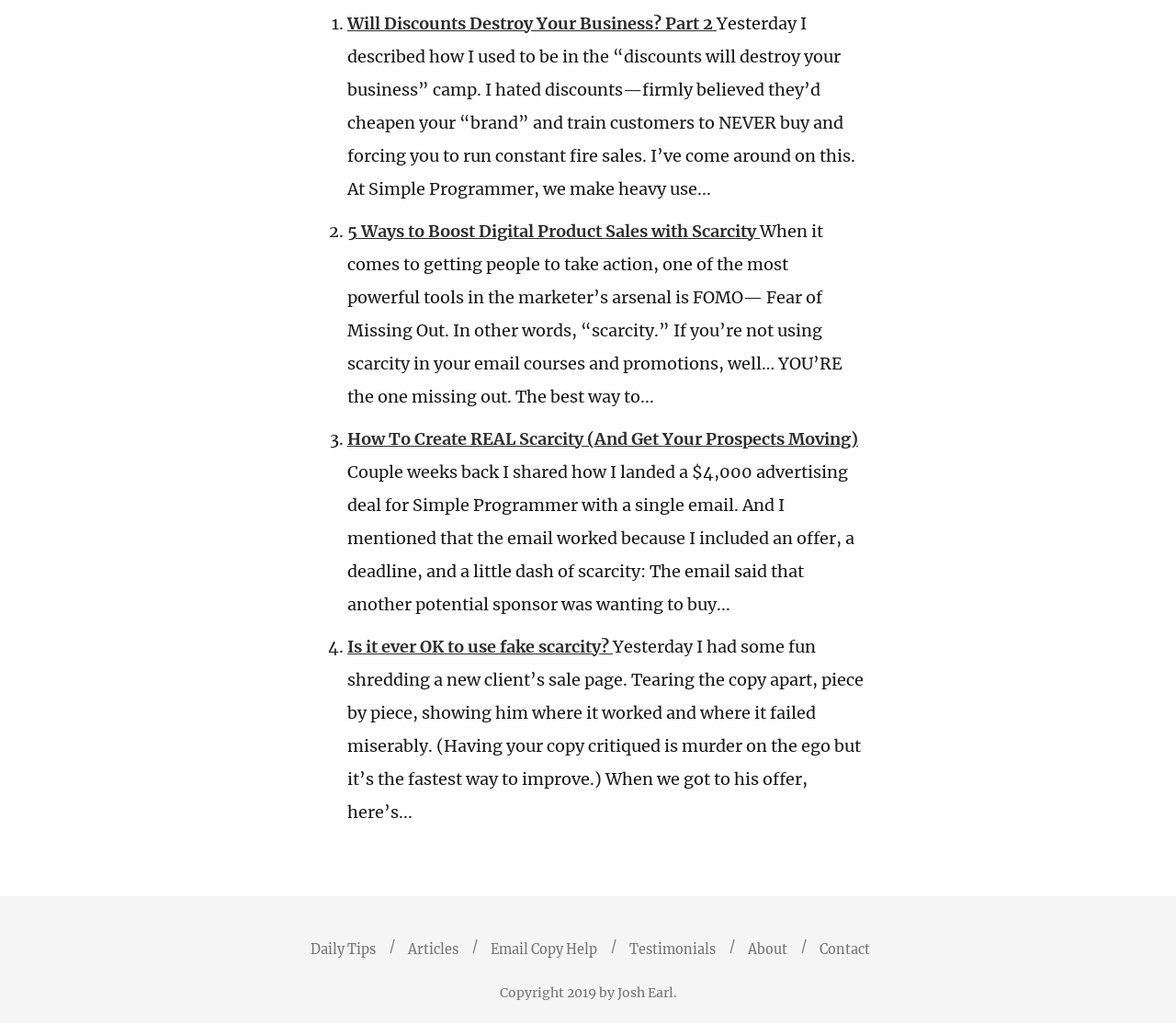What is the topic of the first article?
Based on the screenshot, answer the question with a single word or phrase.

Discounts